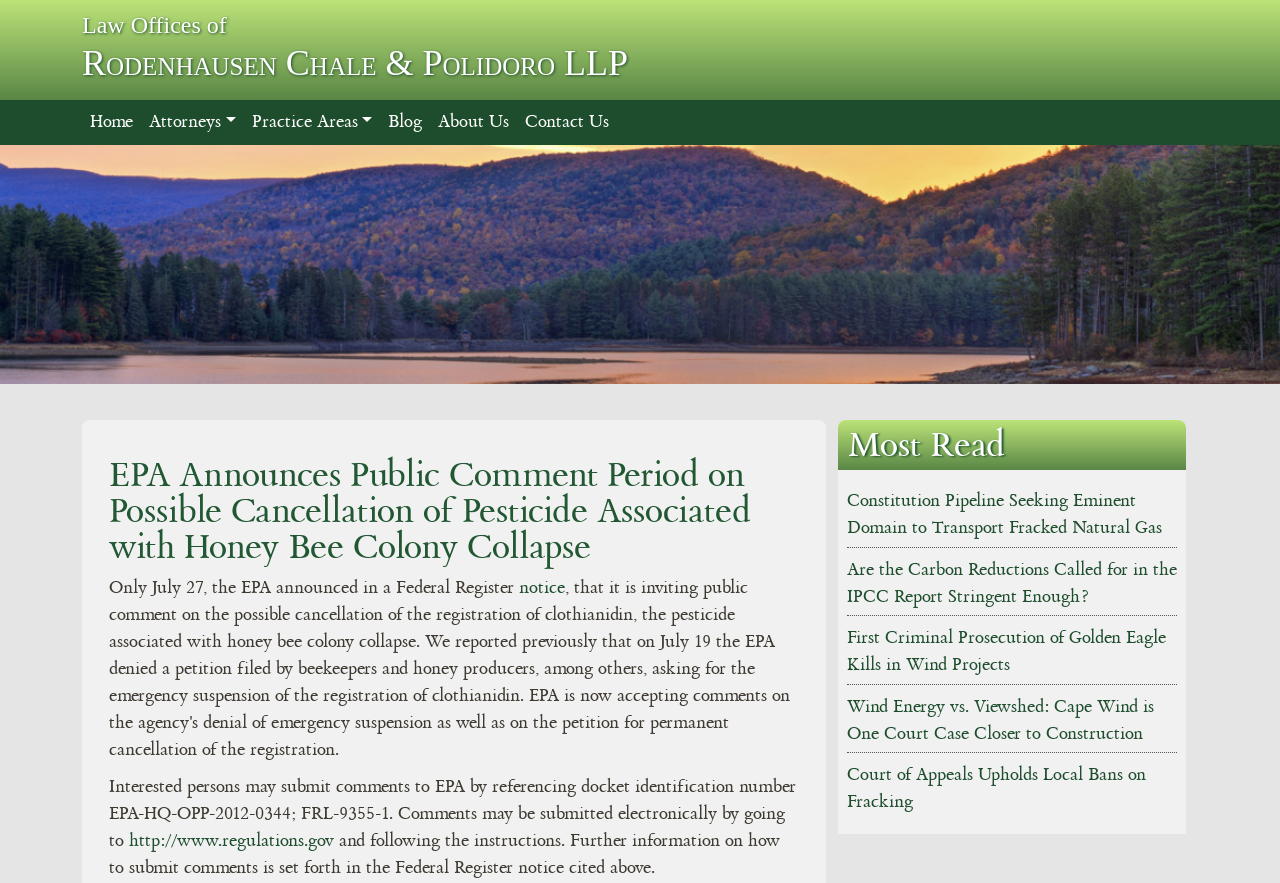Please provide the bounding box coordinates for the element that needs to be clicked to perform the following instruction: "Read the notice". The coordinates should be given as four float numbers between 0 and 1, i.e., [left, top, right, bottom].

[0.405, 0.655, 0.441, 0.676]